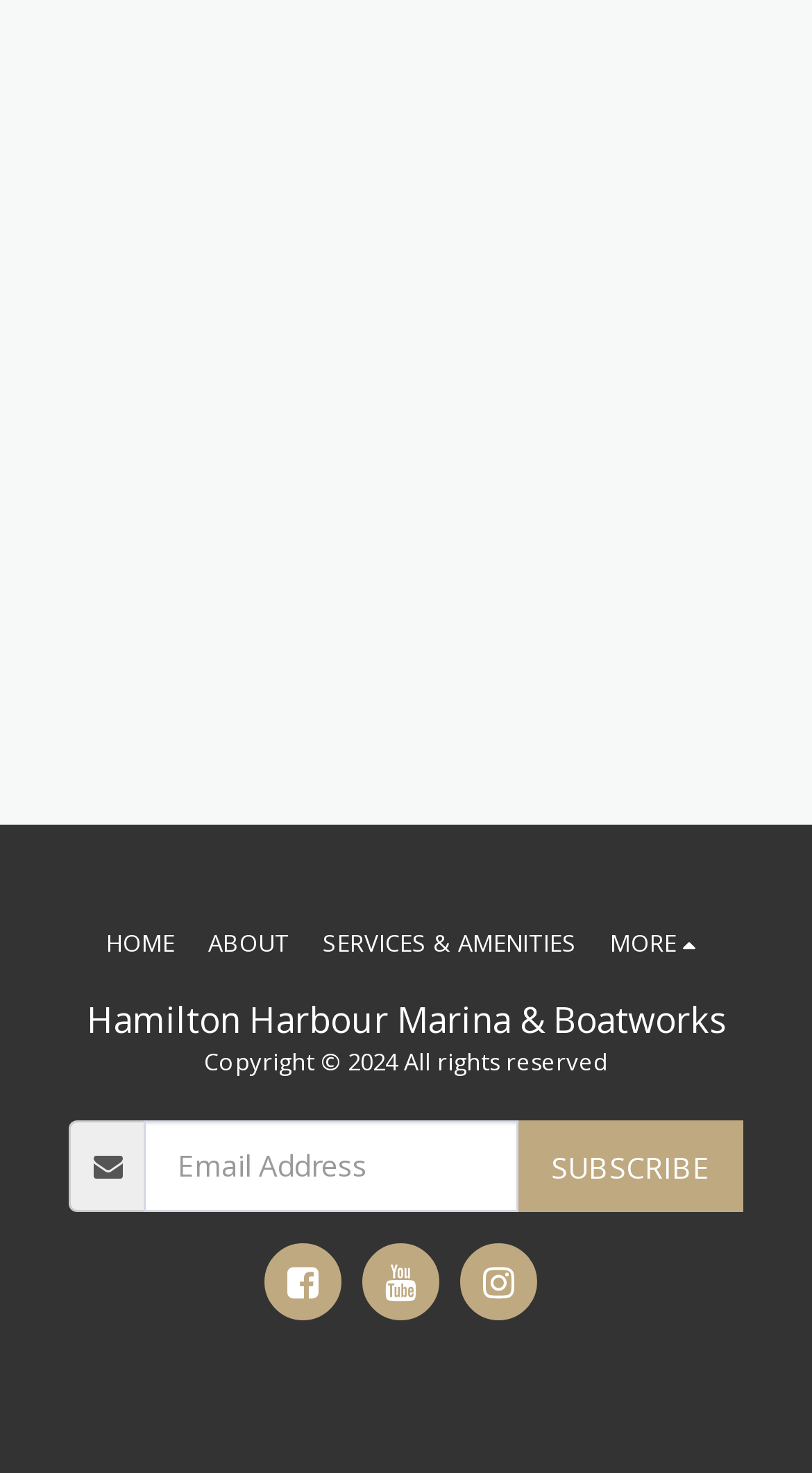Refer to the screenshot and answer the following question in detail:
What is the name of the marina?

The name of the marina can be found in the static text element, which is 'Hamilton Harbour Marina & Boatworks'.